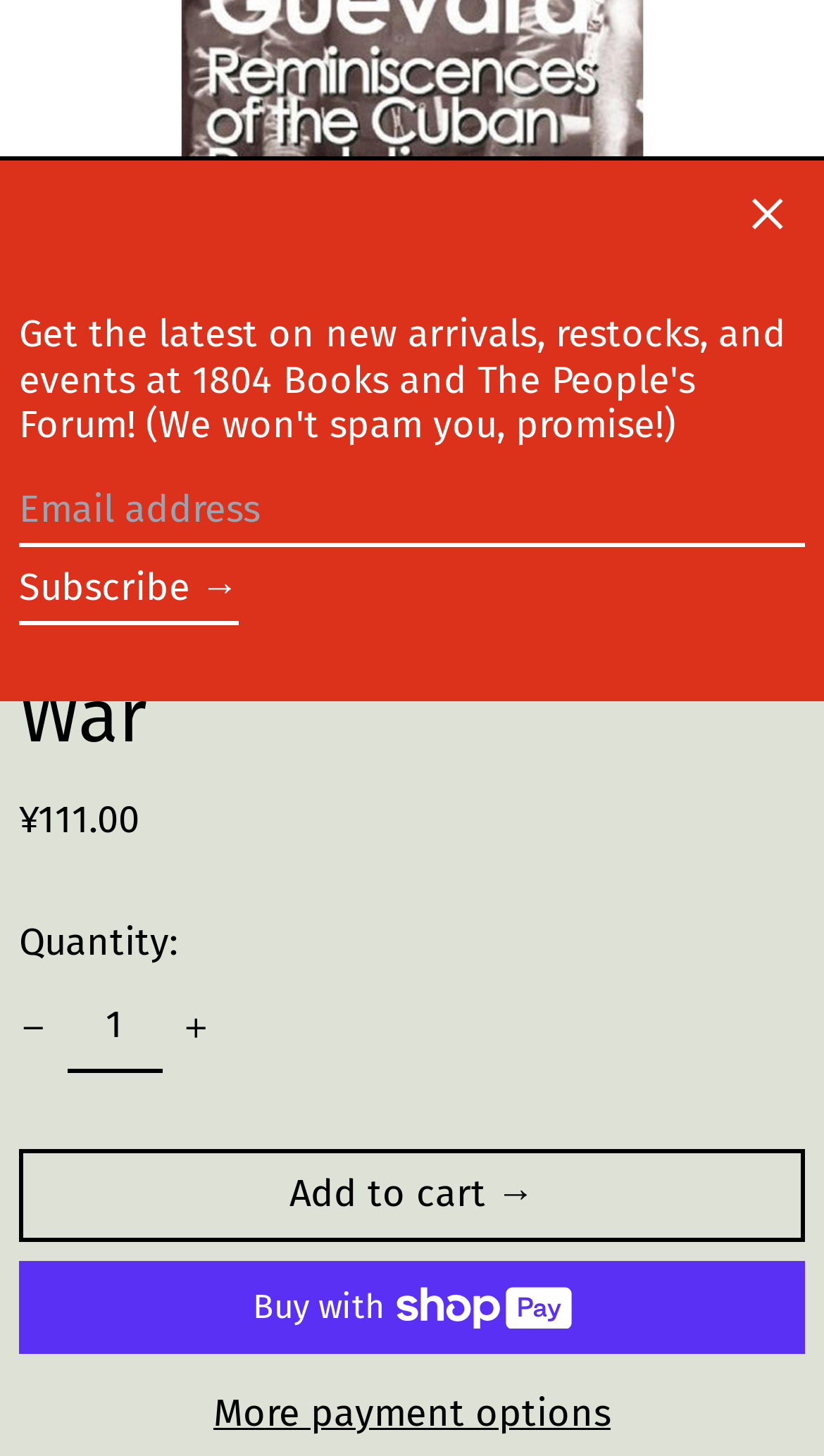Show the bounding box coordinates for the HTML element as described: "Buy now with ShopPayBuy with".

[0.023, 0.866, 0.977, 0.93]